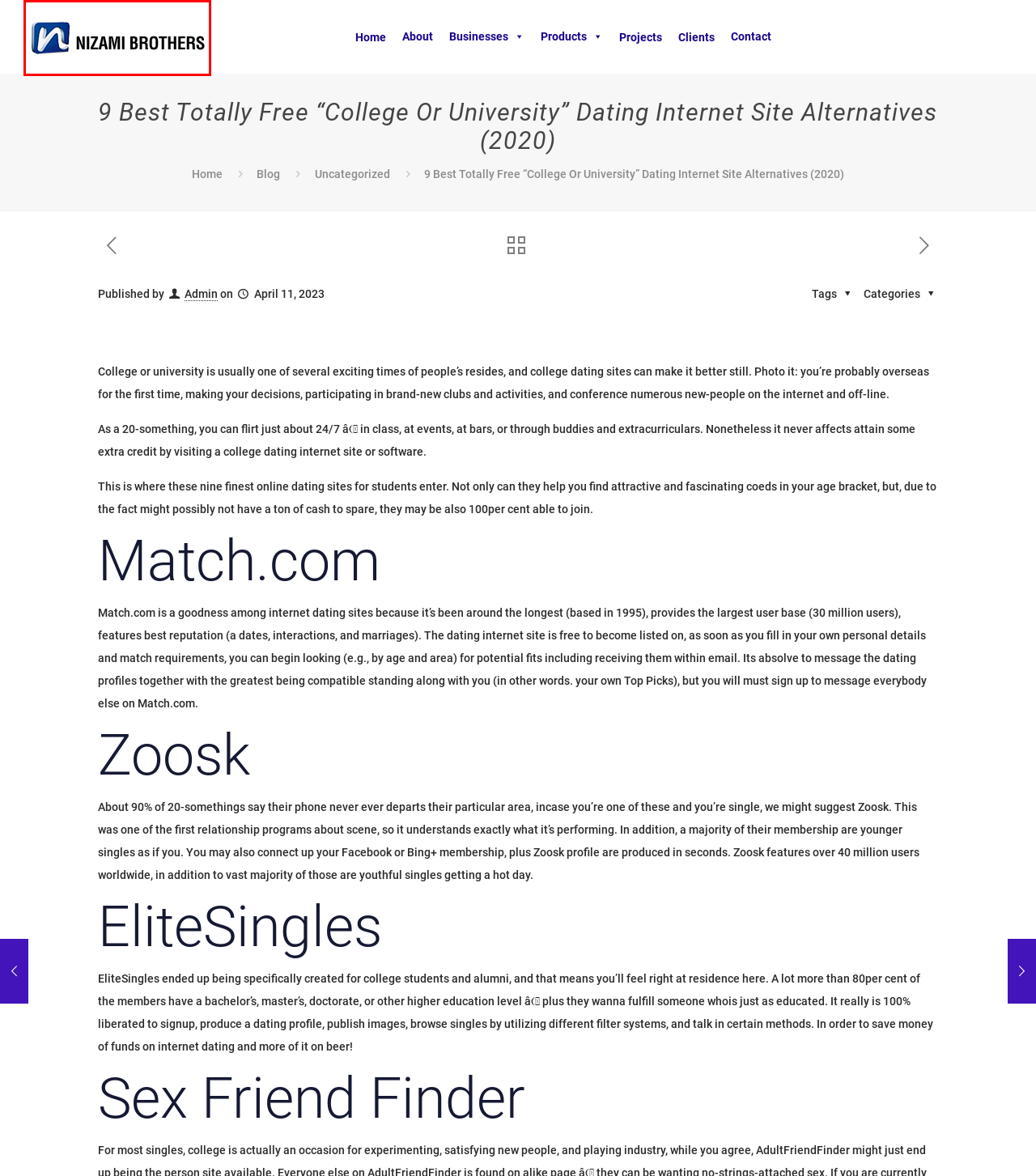Look at the given screenshot of a webpage with a red rectangle bounding box around a UI element. Pick the description that best matches the new webpage after clicking the element highlighted. The descriptions are:
A. Nizami Brothers – Striving for Excellence
B. Idées à   Surprendre  La vôtre   Jour – Nizami Brothers
C. Serait-ce   ok Embrasser   une femme   dans le   toute première Date? – Nizami Brothers
D. Uncategorized – Nizami Brothers
E. Clients – Nizami Brothers
F. Contact Us – Nizami Brothers
G. Admin – Nizami Brothers
H. Blog – Nizami Brothers

A